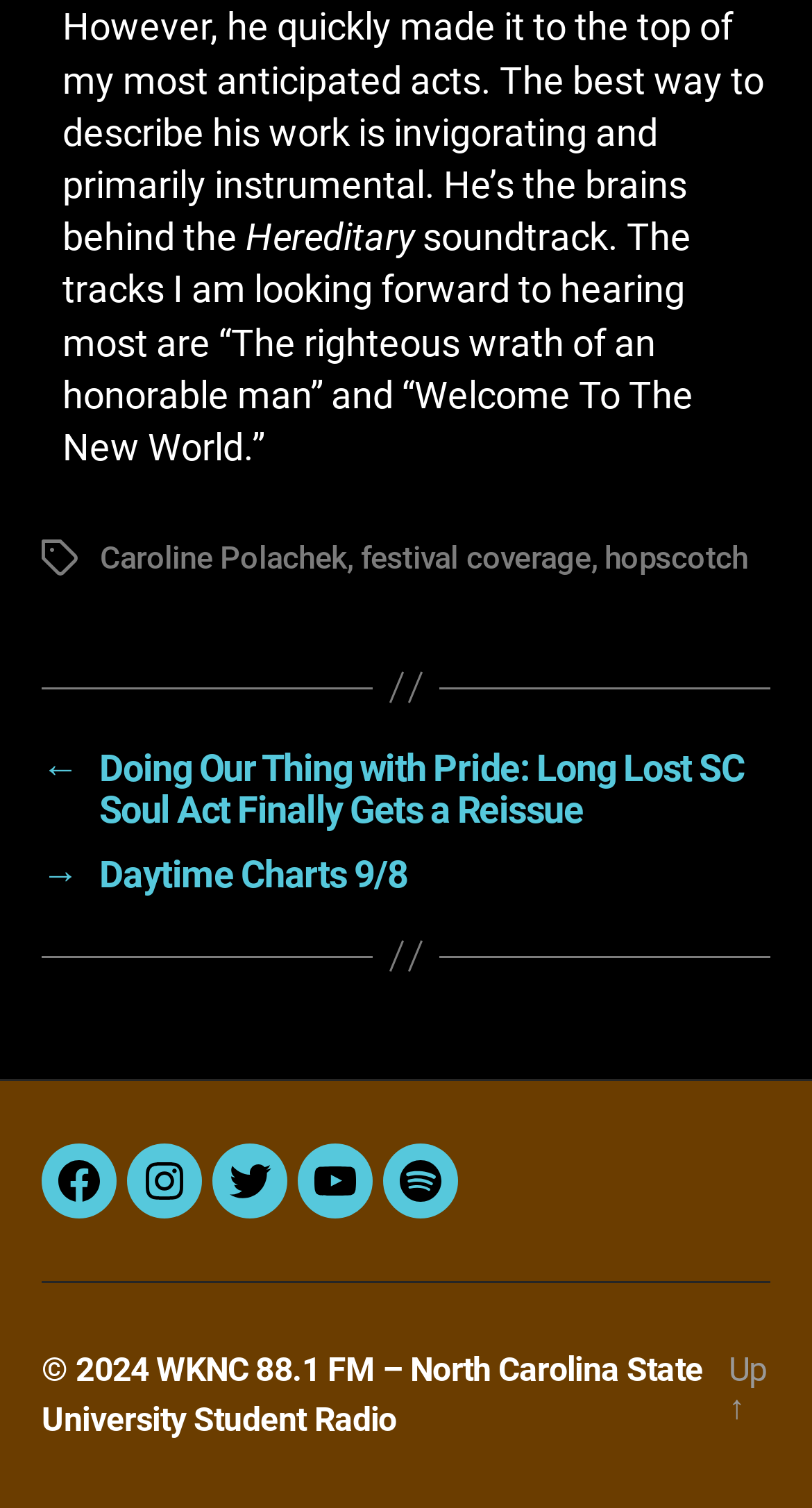Pinpoint the bounding box coordinates of the area that should be clicked to complete the following instruction: "Read the post about Doing Our Thing with Pride". The coordinates must be given as four float numbers between 0 and 1, i.e., [left, top, right, bottom].

[0.051, 0.495, 0.949, 0.552]